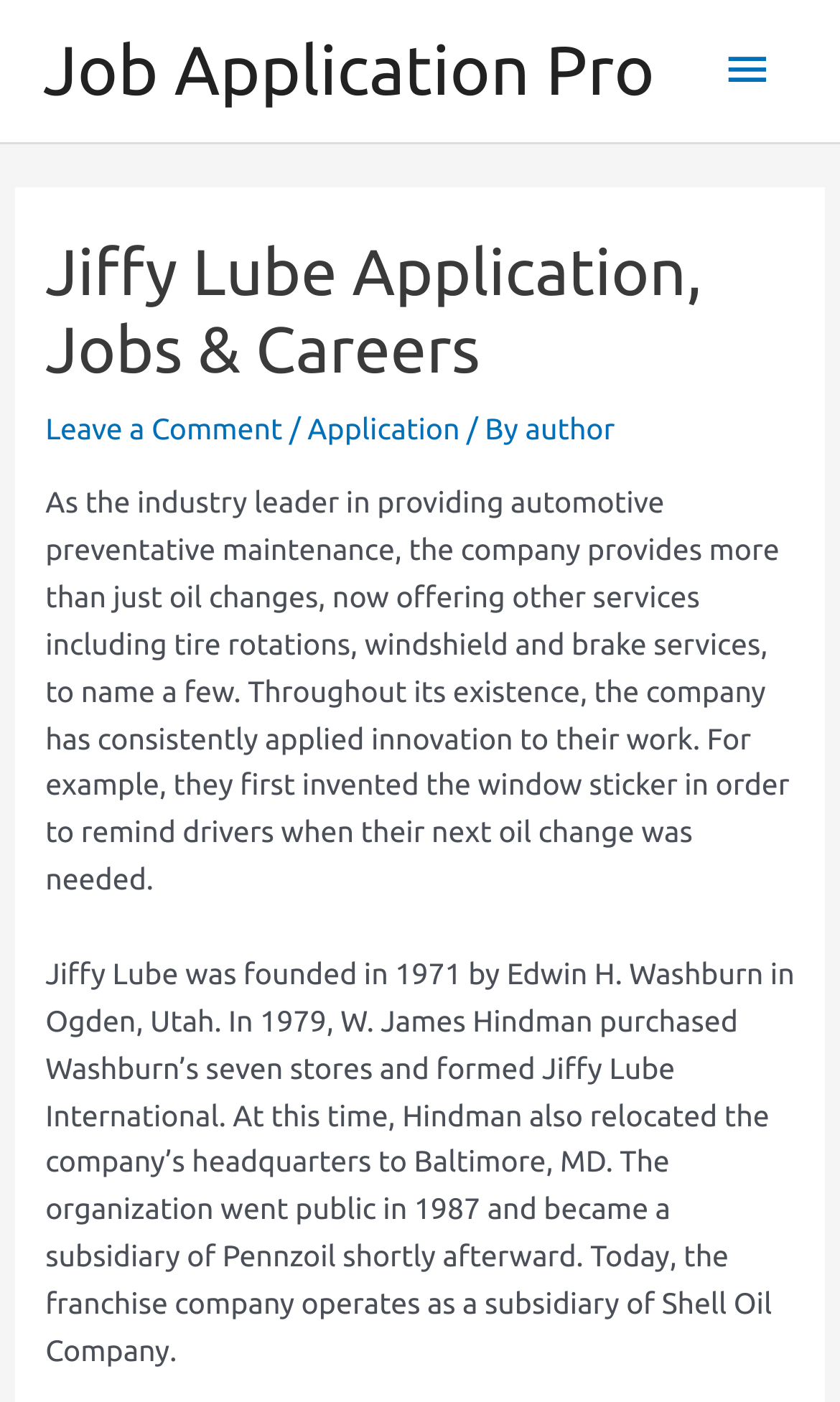What is Jiffy Lube's main business?
Based on the image, provide your answer in one word or phrase.

Automotive preventative maintenance